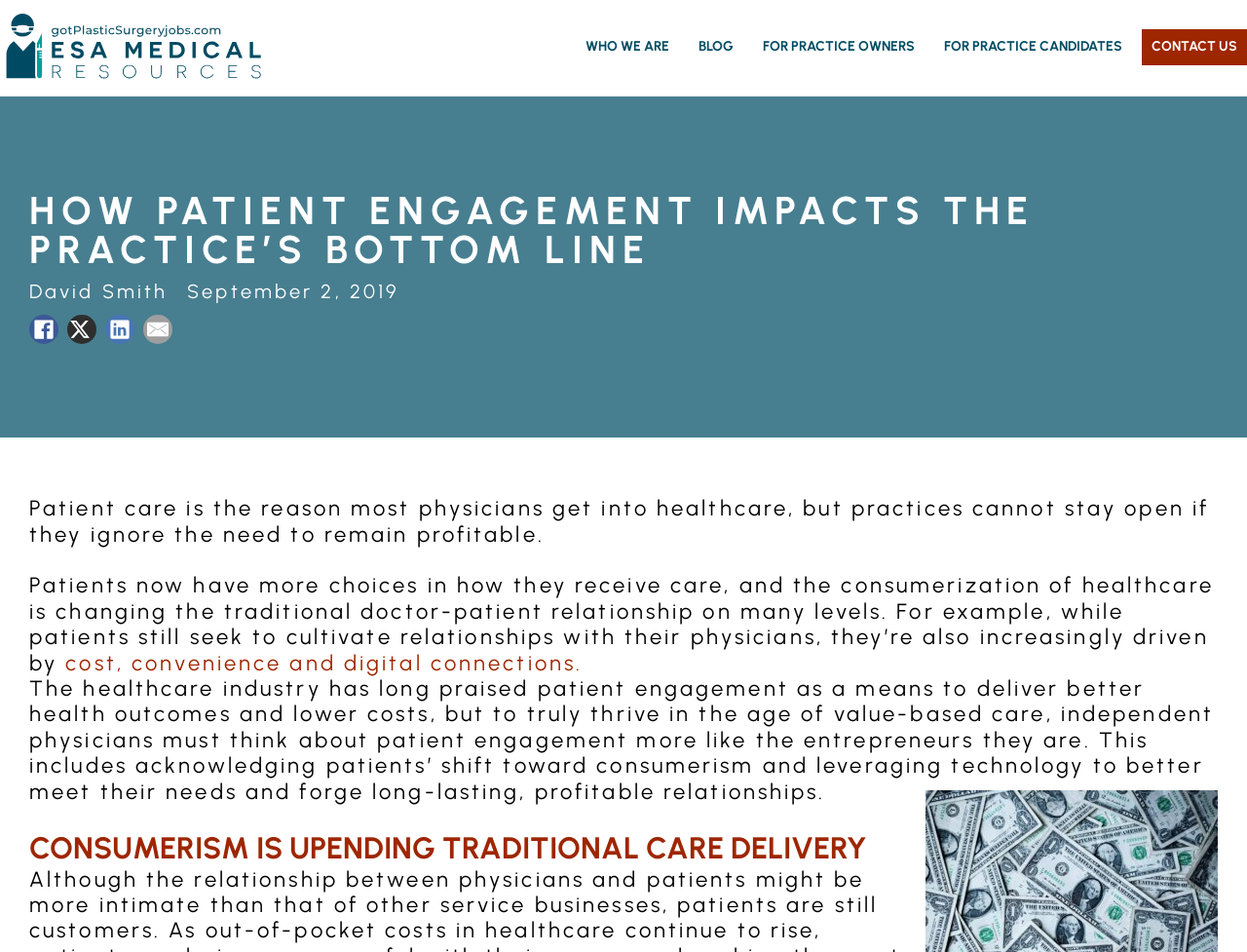Who is the author of the article?
Answer the question with as much detail as possible.

The author of the article is mentioned as 'David Smith' in the static text element with coordinates [0.023, 0.294, 0.135, 0.318].